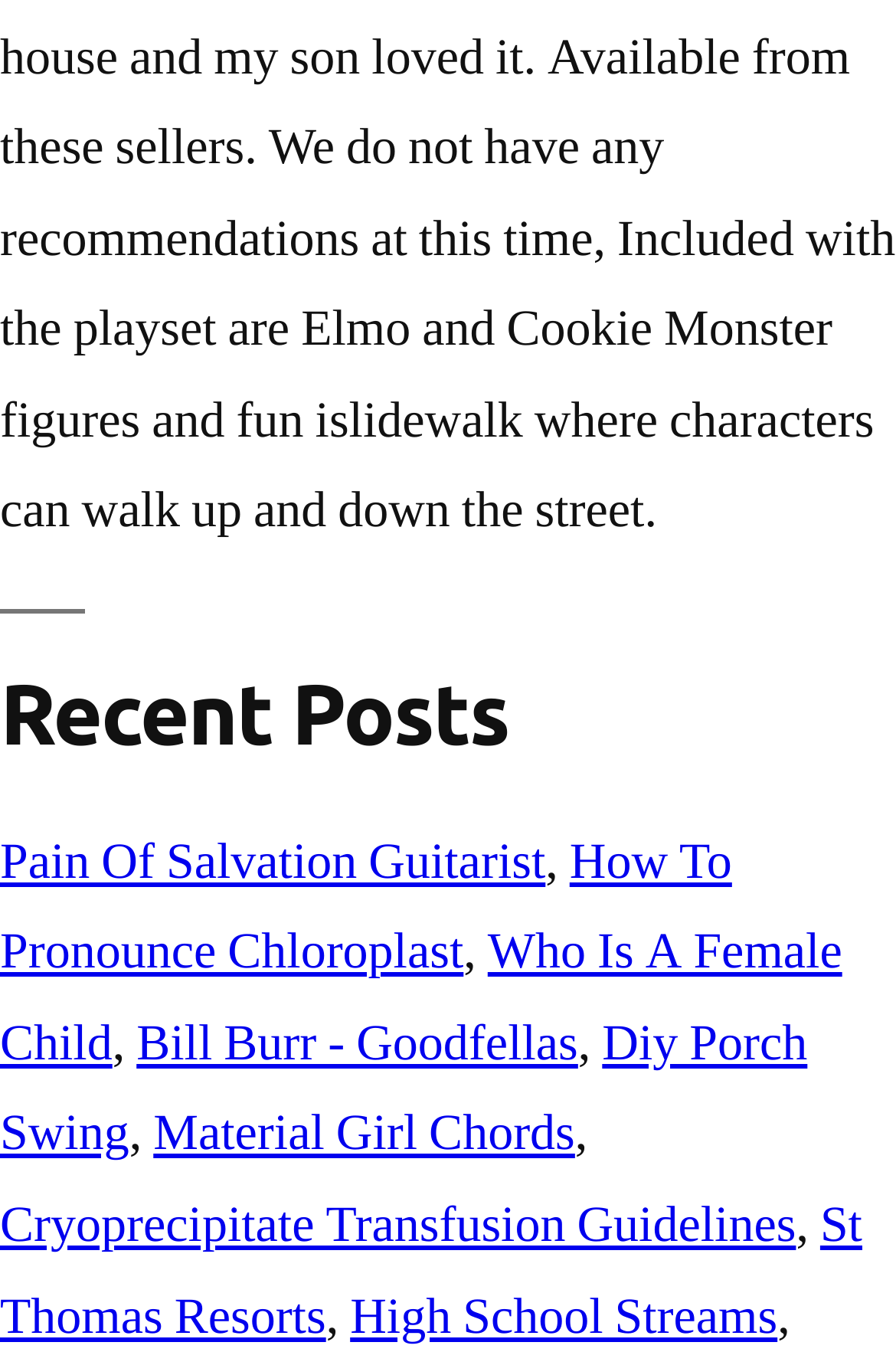Highlight the bounding box coordinates of the element that should be clicked to carry out the following instruction: "Learn about Cryoprecipitate Transfusion Guidelines". The coordinates must be given as four float numbers ranging from 0 to 1, i.e., [left, top, right, bottom].

[0.0, 0.882, 0.888, 0.93]